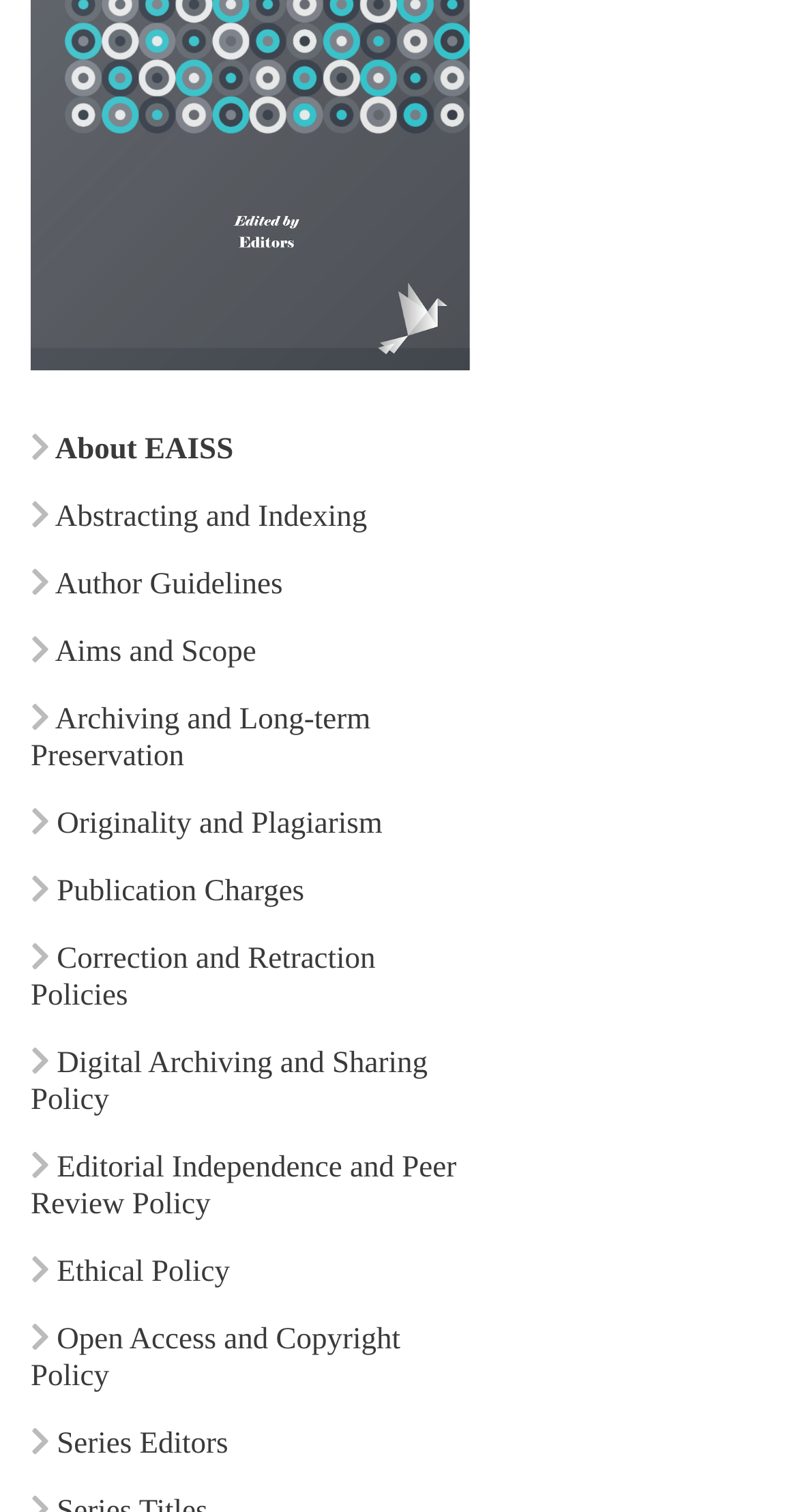Please mark the bounding box coordinates of the area that should be clicked to carry out the instruction: "Read author guidelines".

[0.069, 0.377, 0.354, 0.398]